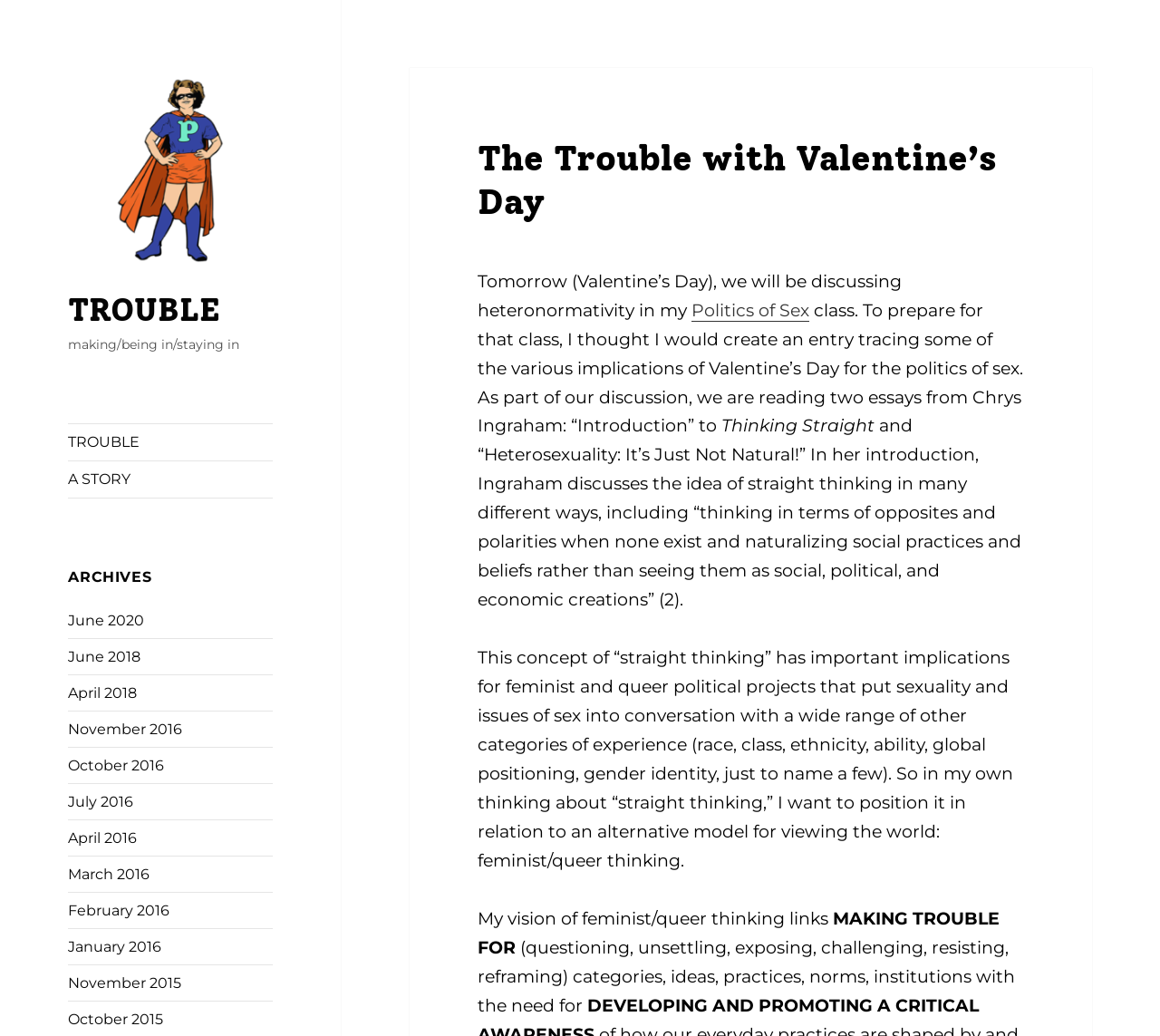Pinpoint the bounding box coordinates of the clickable element to carry out the following instruction: "click the link to archives."

[0.059, 0.547, 0.235, 0.568]